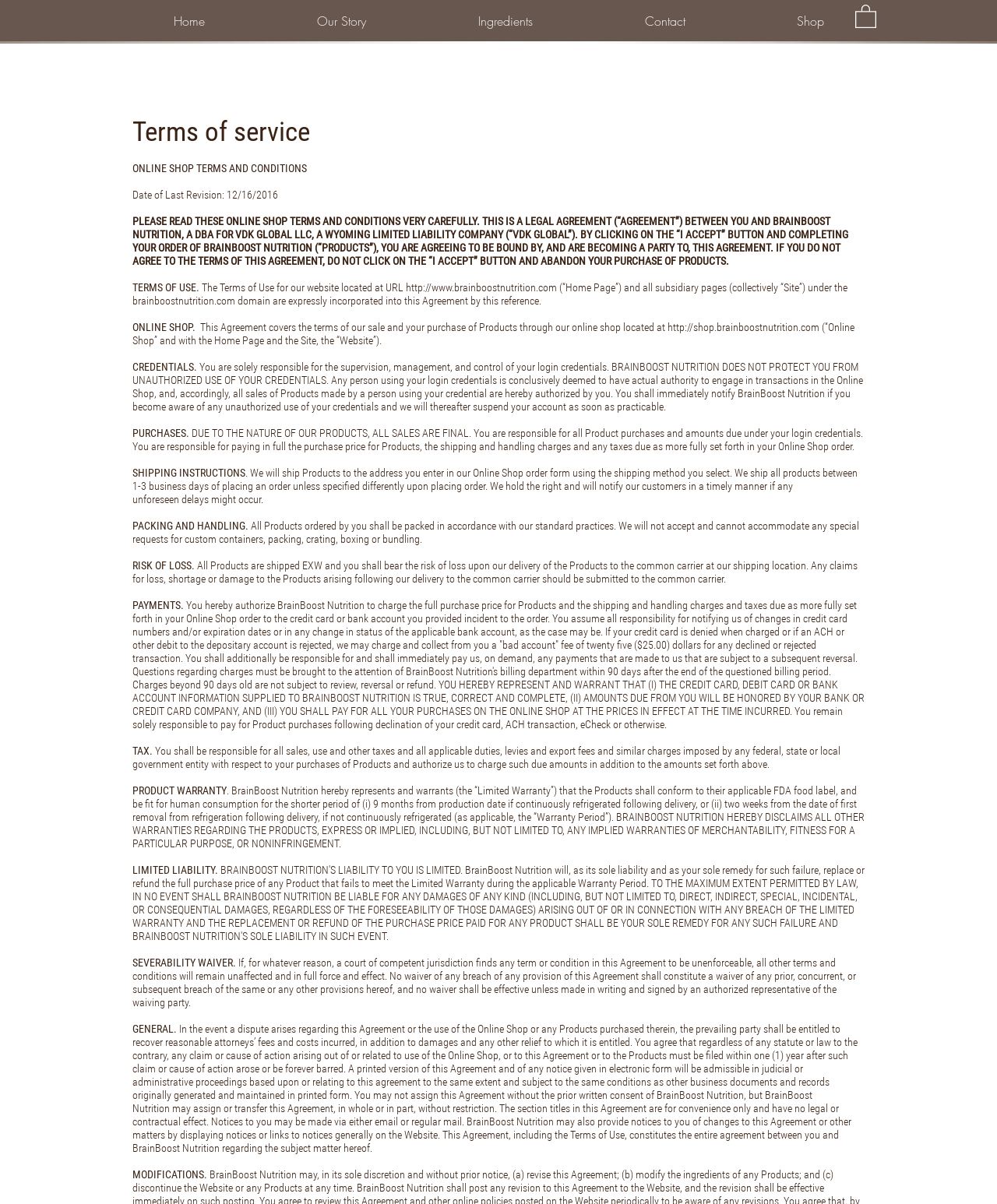What is the date of last revision of the terms of service?
Based on the screenshot, provide your answer in one word or phrase.

12/16/2016